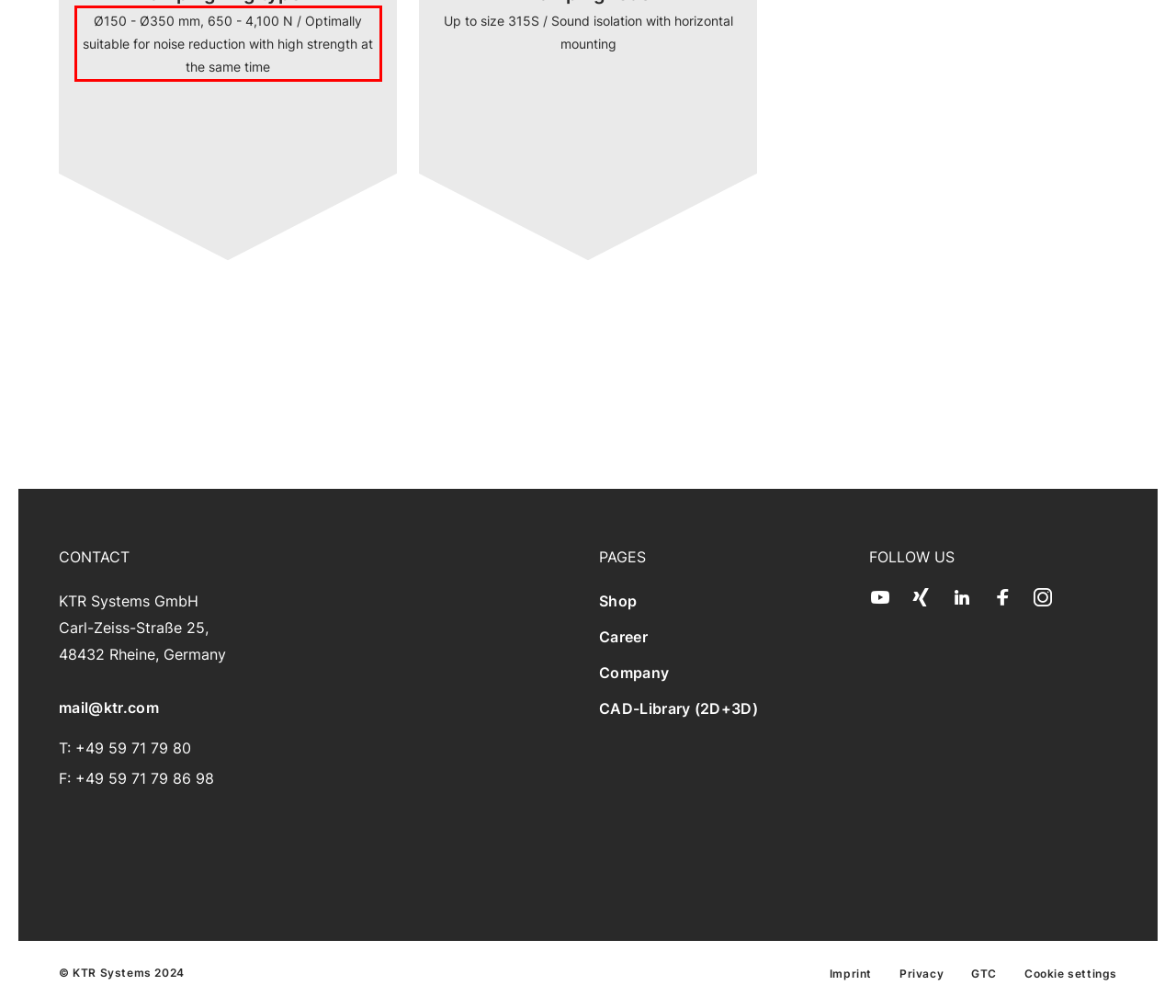Using OCR, extract the text content found within the red bounding box in the given webpage screenshot.

Ø150 - Ø350 mm, 650 - 4,100 N / Optimally suitable for noise reduction with high strength at the same time